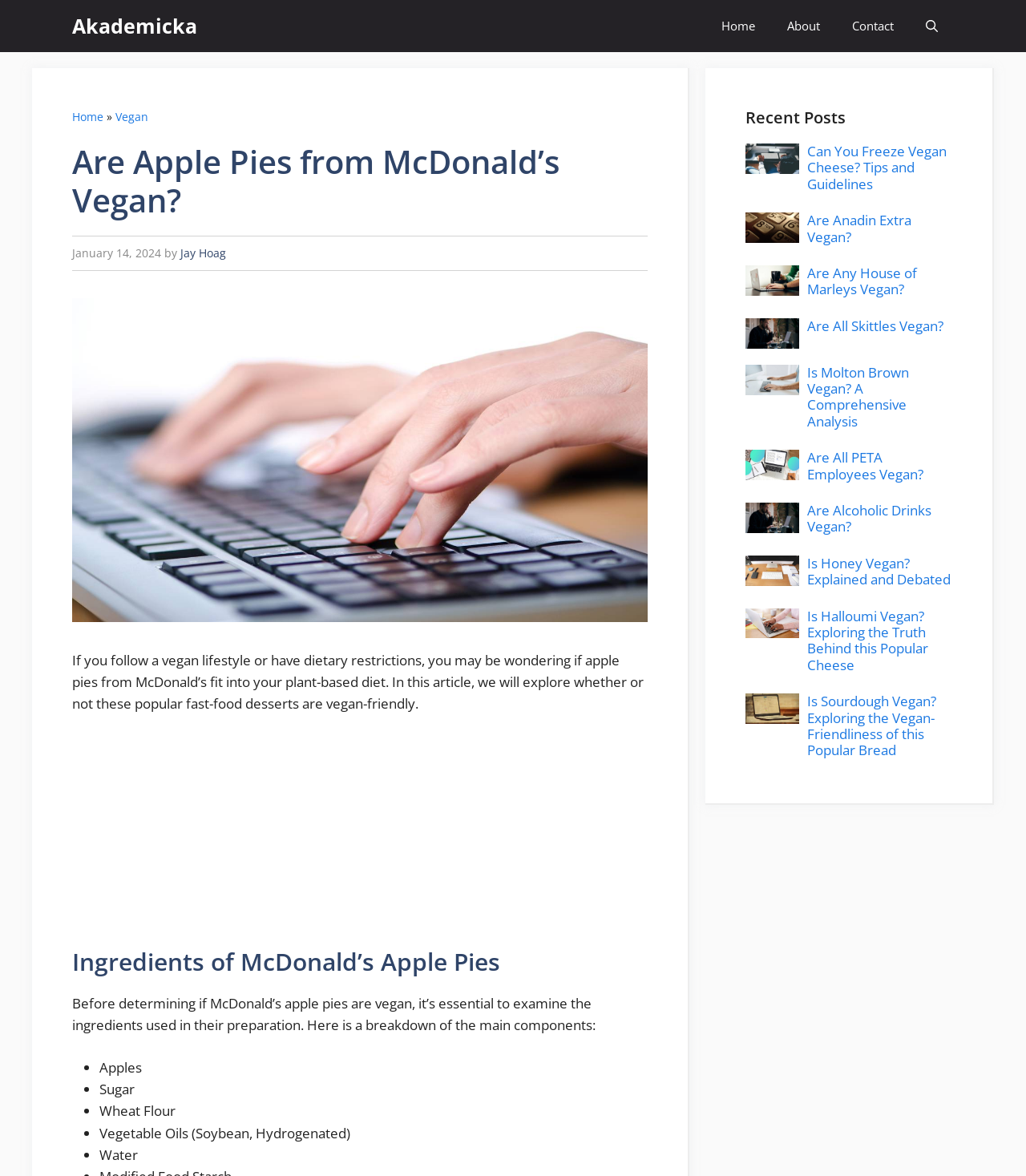What is the date of the article?
Using the visual information from the image, give a one-word or short-phrase answer.

January 14, 2024